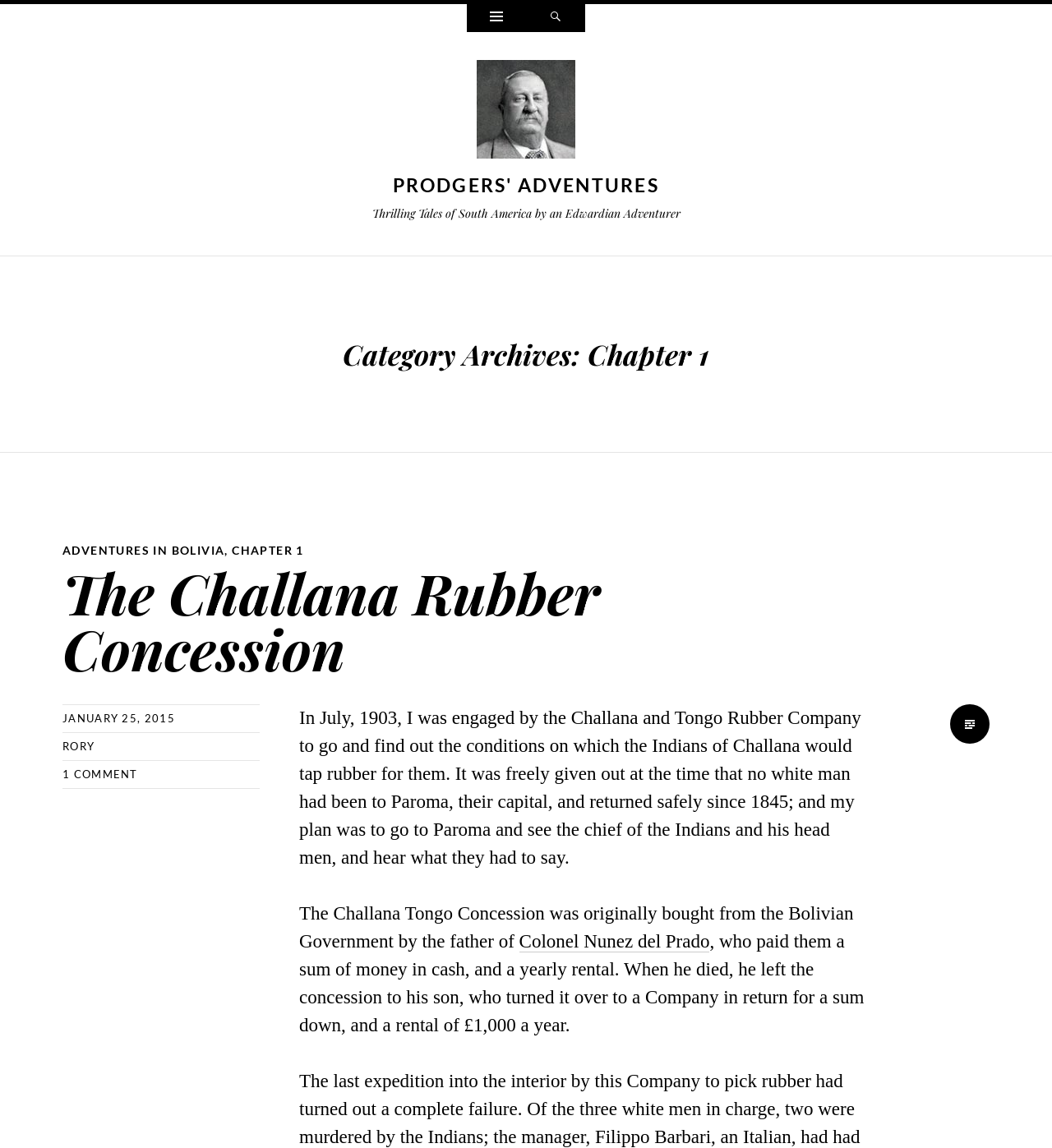Generate a thorough description of the webpage.

This webpage is about Chapter 1 of Prodgers' Adventures, a thrilling tale of an Edwardian adventurer in South America. At the top, there are three links: "Widgets" and "Search" on the right, and "Prodgers' Adventures" on the left. Below these links, there is a large heading "PRODGERS' ADVENTURES" followed by a subheading "Thrilling Tales of South America by an Edwardian Adventurer".

The main content of the webpage is divided into sections. The first section has a heading "Category Archives: Chapter 1" and lists two links: "ADVENTURES IN BOLIVIA" and "CHAPTER 1", separated by a comma. Below this, there is a heading "The Challana Rubber Concession" with a link to the same title.

The main article begins below, describing the author's experience in July 1903, when they were engaged by the Challana and Tongo Rubber Company to find out the conditions on which the Indians of Challana would tap rubber for them. The article continues to describe the author's plan to go to Paroma, the capital of the Indians, and hear what they had to say.

At the bottom of the webpage, there is a footer section with links to "JANUARY 25, 2015", "RORY", and "1 COMMENT".